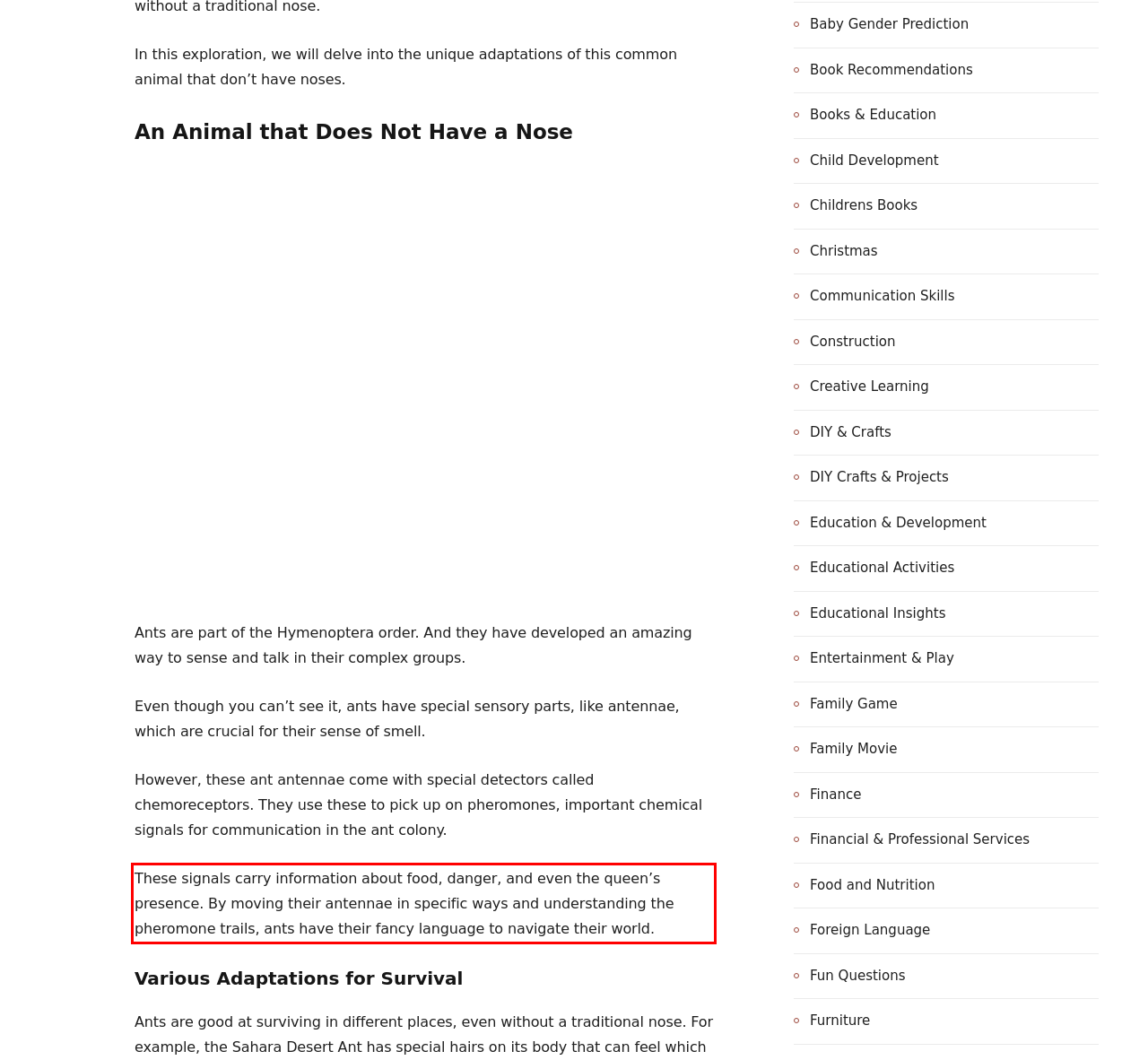Please take the screenshot of the webpage, find the red bounding box, and generate the text content that is within this red bounding box.

These signals carry information about food, danger, and even the queen’s presence. By moving their antennae in specific ways and understanding the pheromone trails, ants have their fancy language to navigate their world.